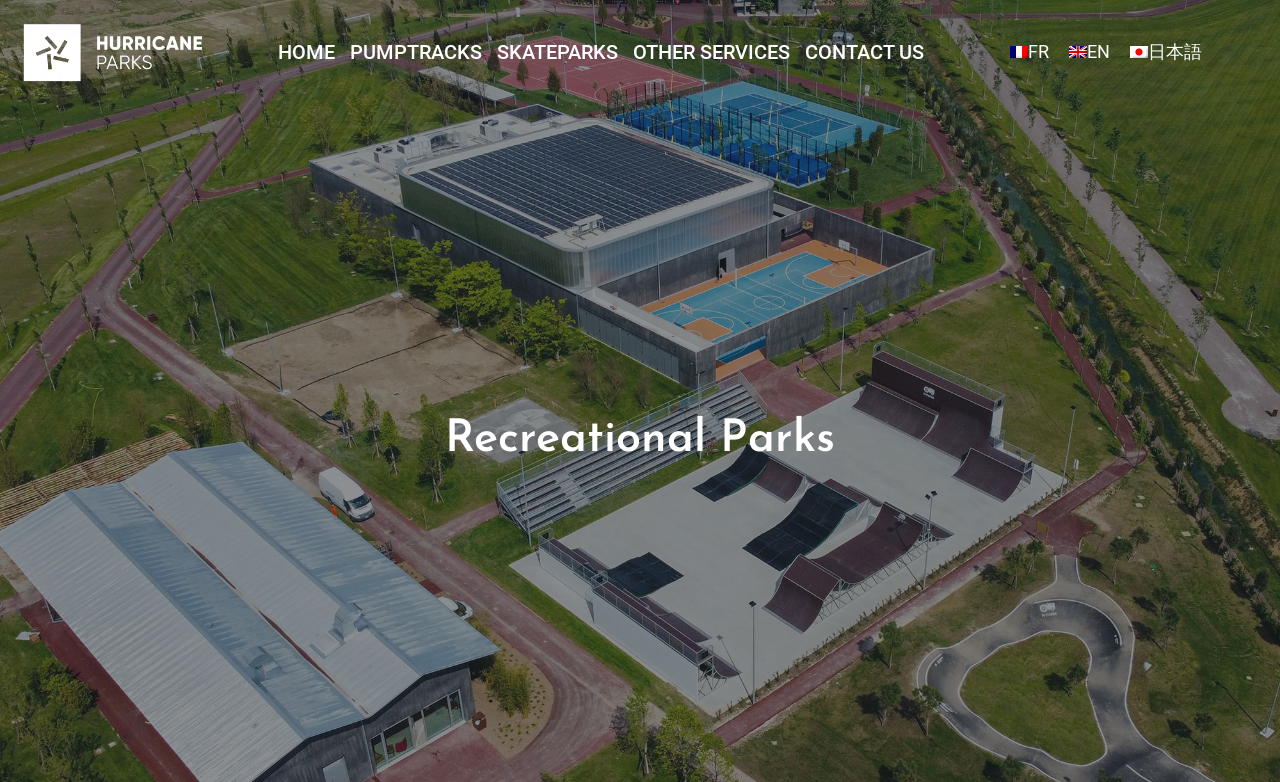Determine the bounding box coordinates of the clickable region to carry out the instruction: "Search articles".

None